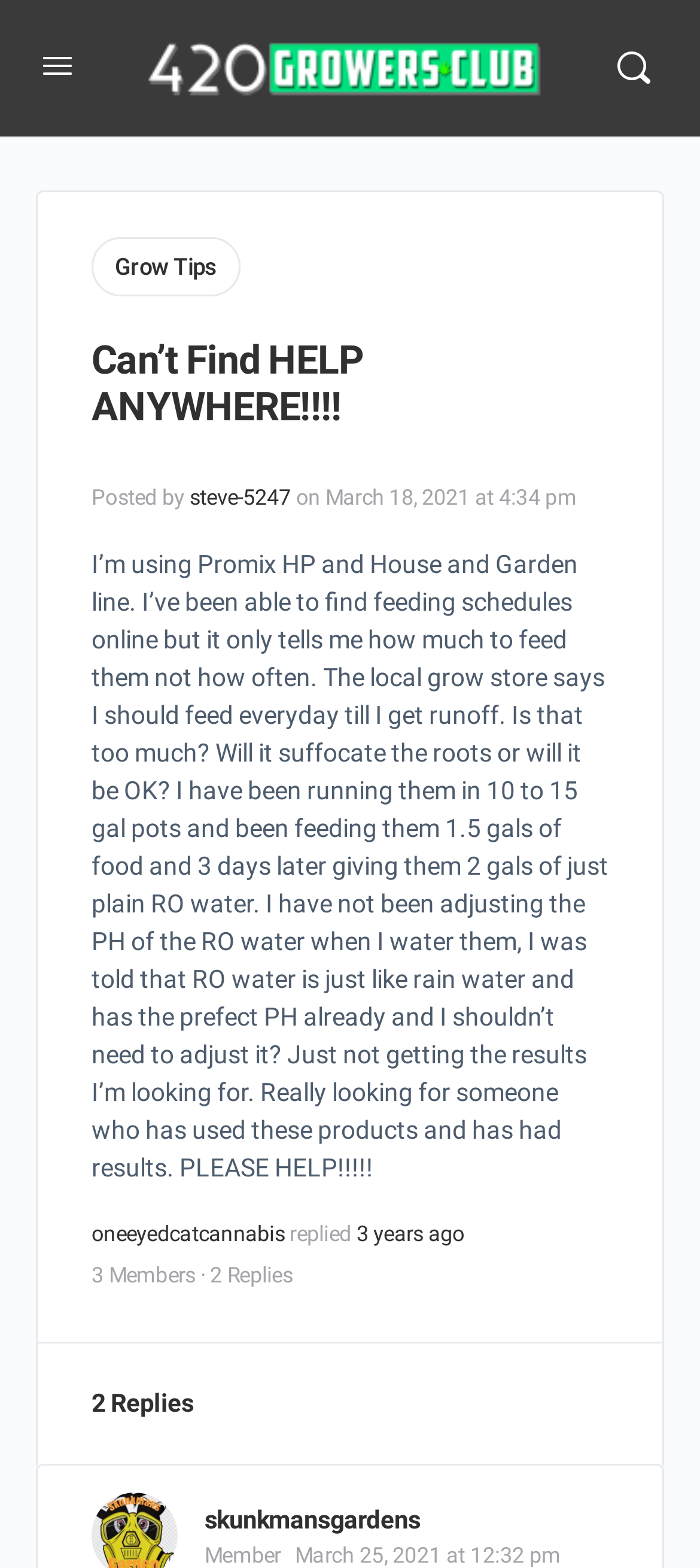Identify the bounding box coordinates for the UI element that matches this description: "oneeyedcatcannabis".

[0.131, 0.779, 0.407, 0.795]